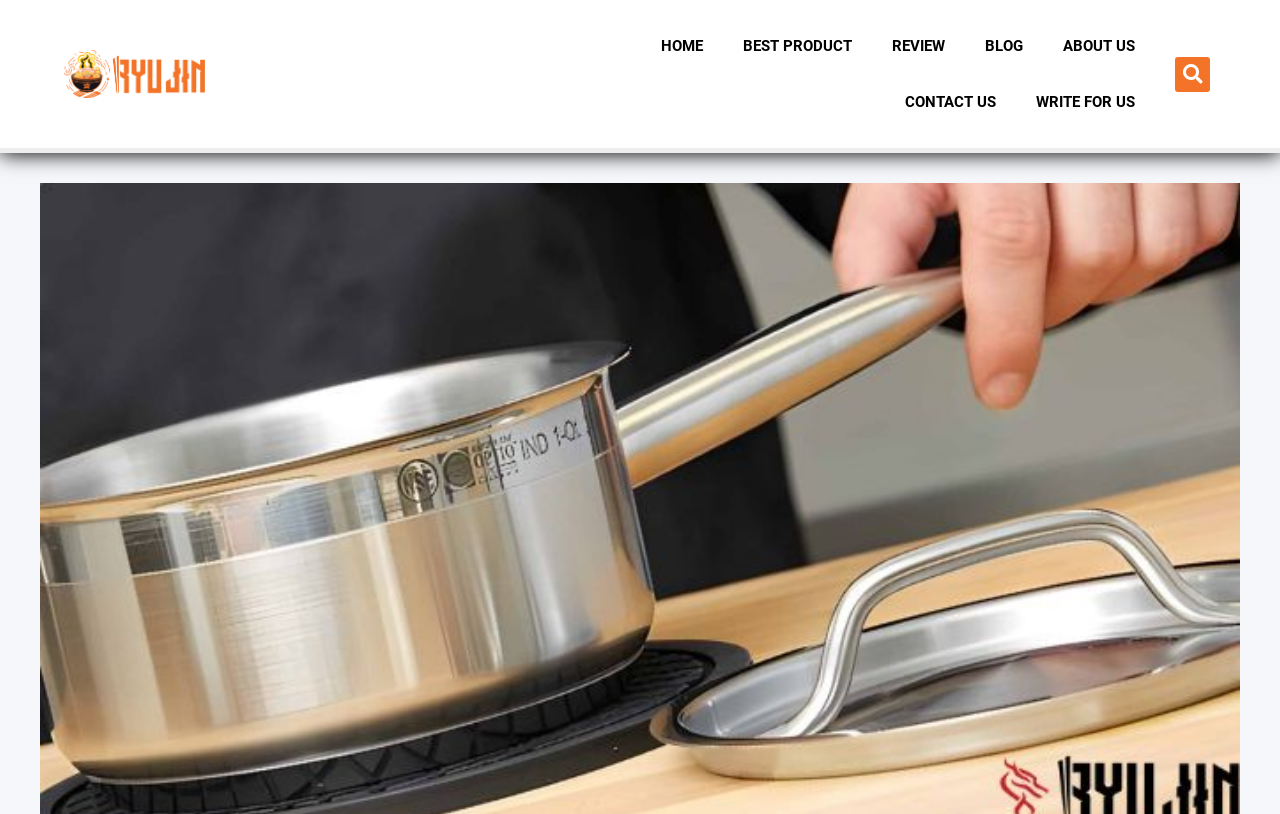Show the bounding box coordinates for the HTML element described as: "Write For Us".

[0.793, 0.091, 0.902, 0.16]